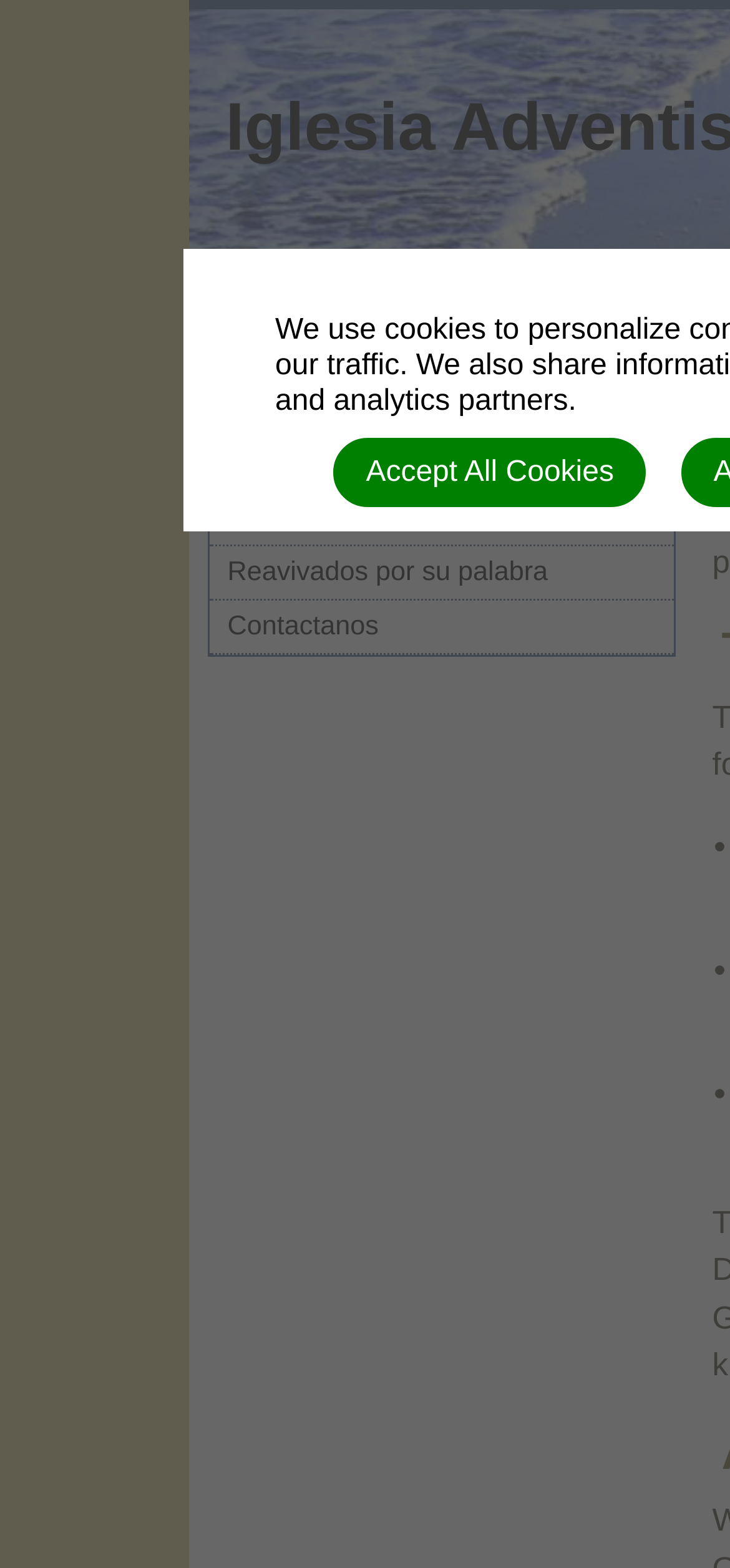Given the description of the UI element: "Reavivados por su palabra", predict the bounding box coordinates in the form of [left, top, right, bottom], with each value being a float between 0 and 1.

[0.286, 0.348, 0.922, 0.383]